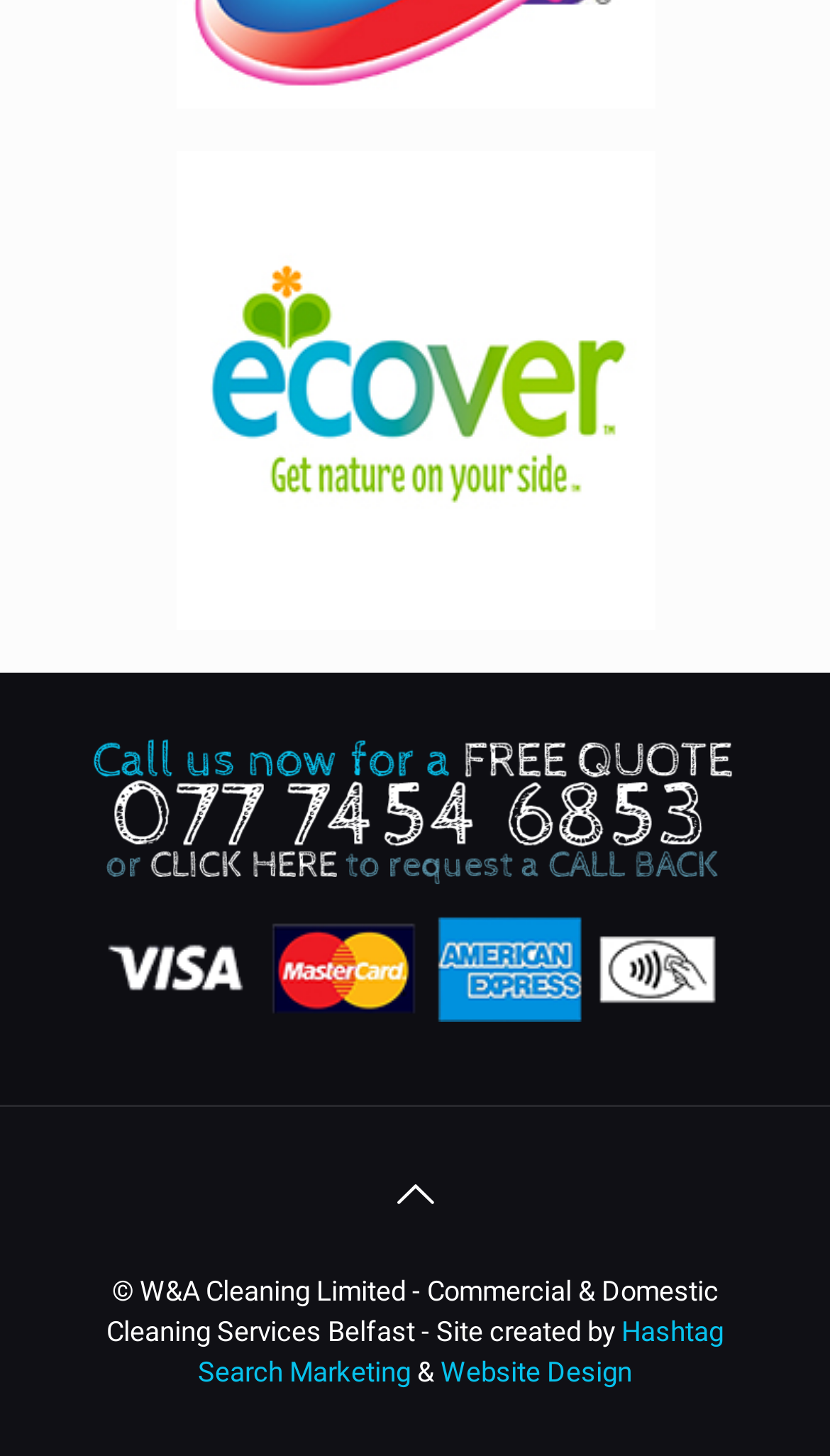Respond to the question with just a single word or phrase: 
What type of services does the company offer?

Commercial & Domestic Cleaning